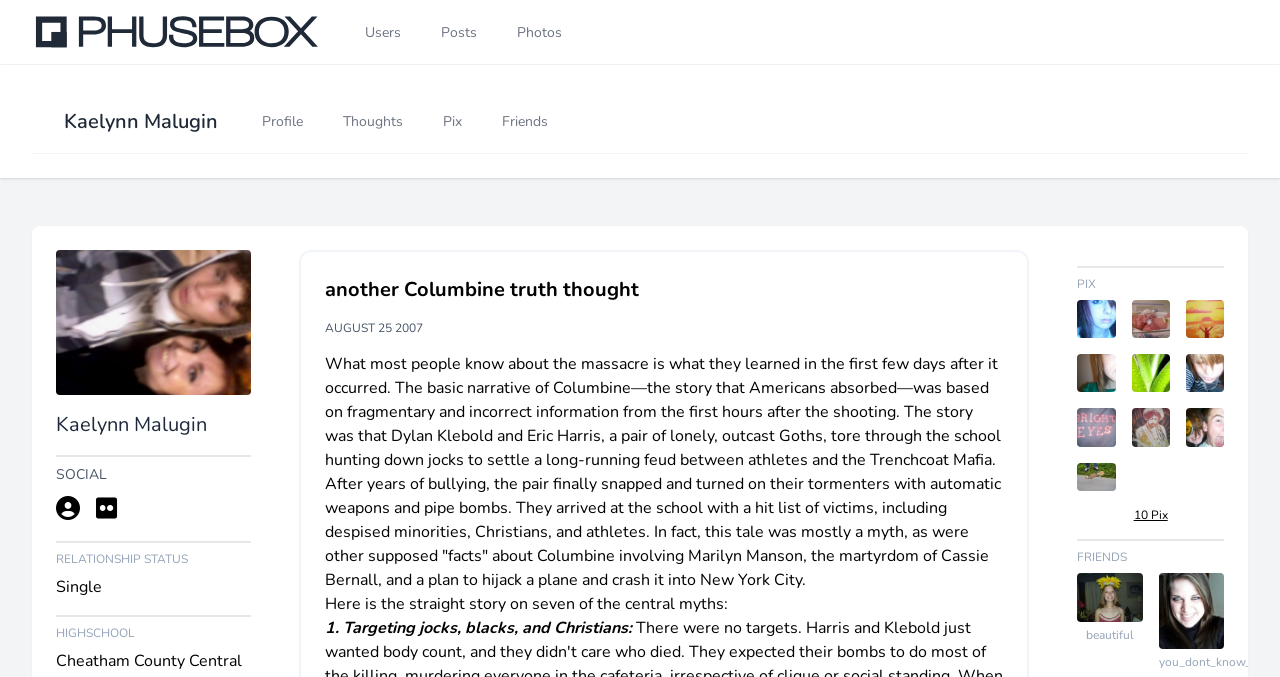Pinpoint the bounding box coordinates of the clickable area needed to execute the instruction: "Click on the first image". The coordinates should be specified as four float numbers between 0 and 1, i.e., [left, top, right, bottom].

[0.842, 0.443, 0.872, 0.5]